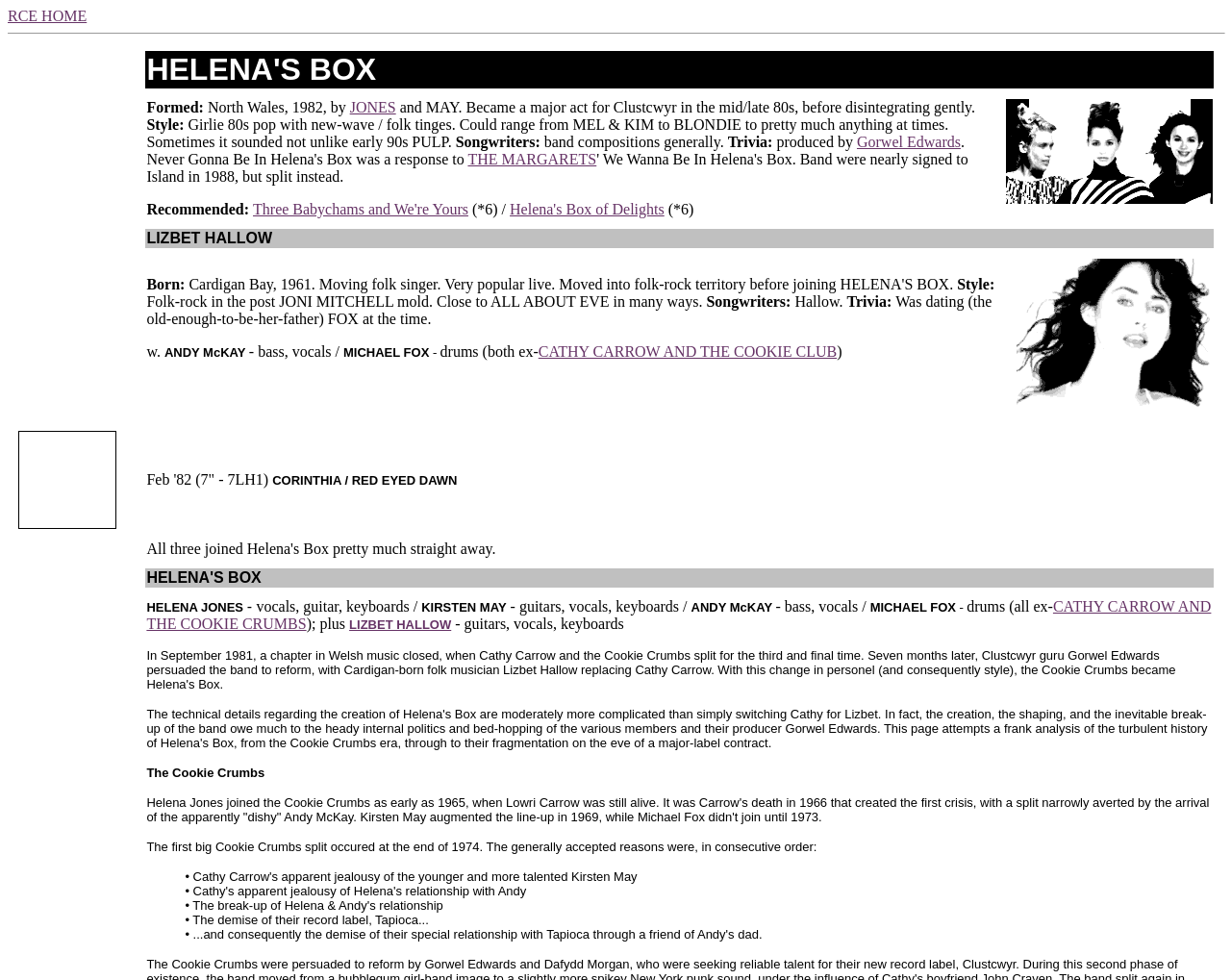Please determine the bounding box coordinates for the element with the description: "JONES".

[0.284, 0.101, 0.322, 0.118]